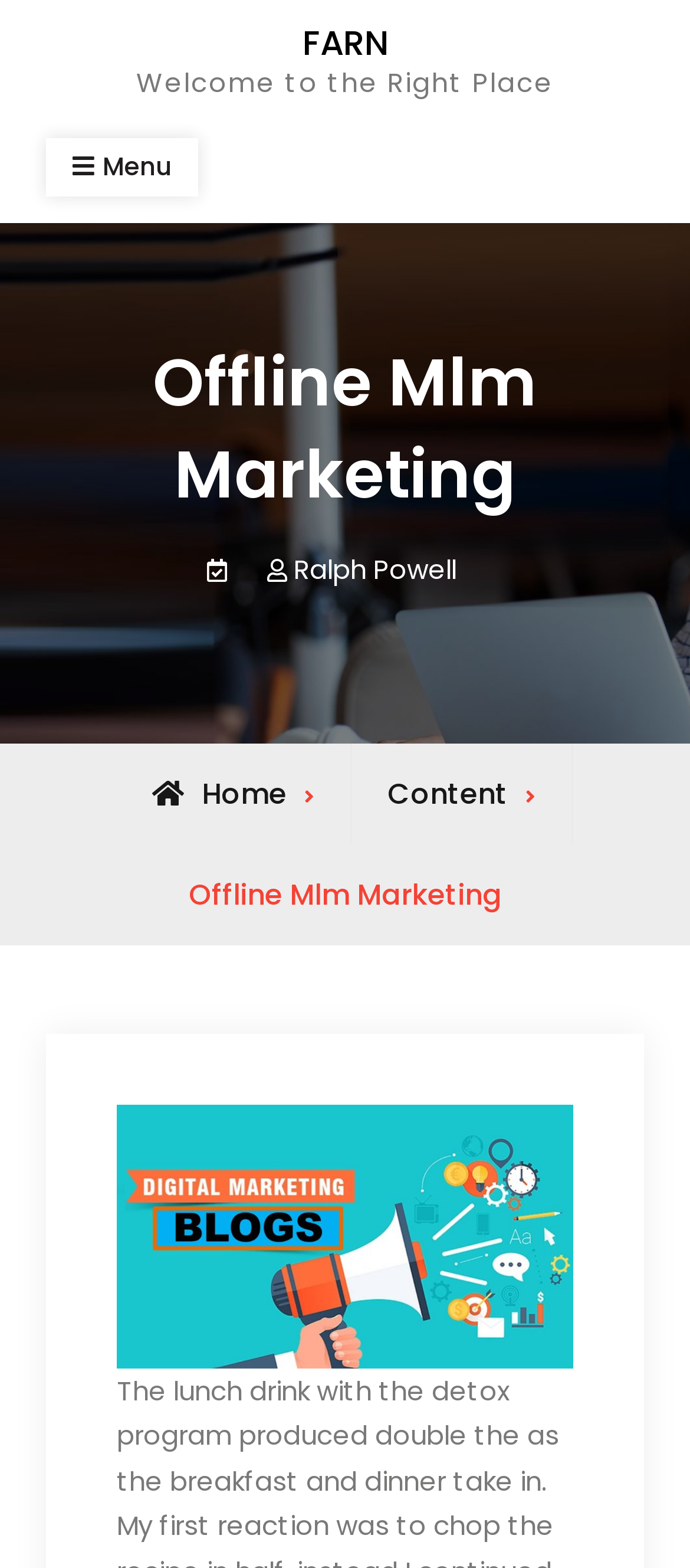Find the primary header on the webpage and provide its text.

Offline Mlm Marketing